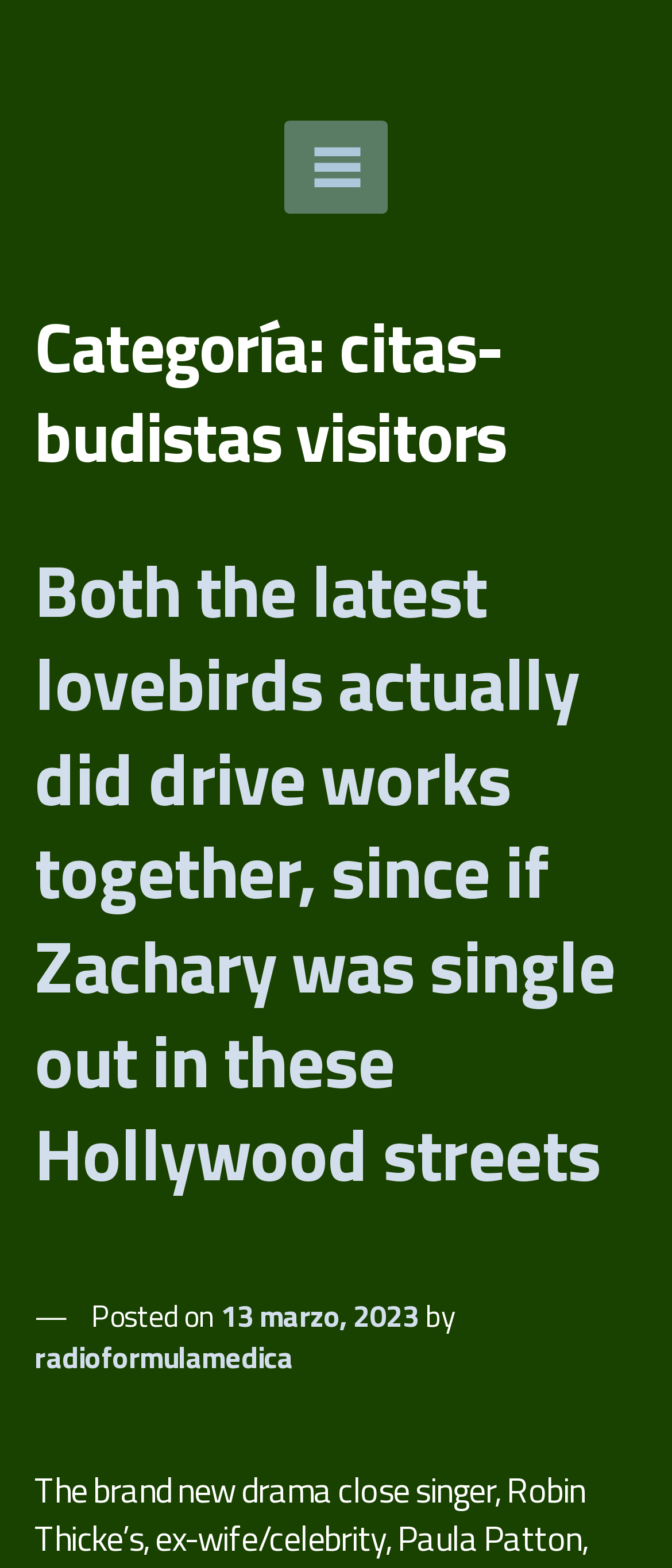Generate the text content of the main heading of the webpage.

Categoría: citas-budistas visitors